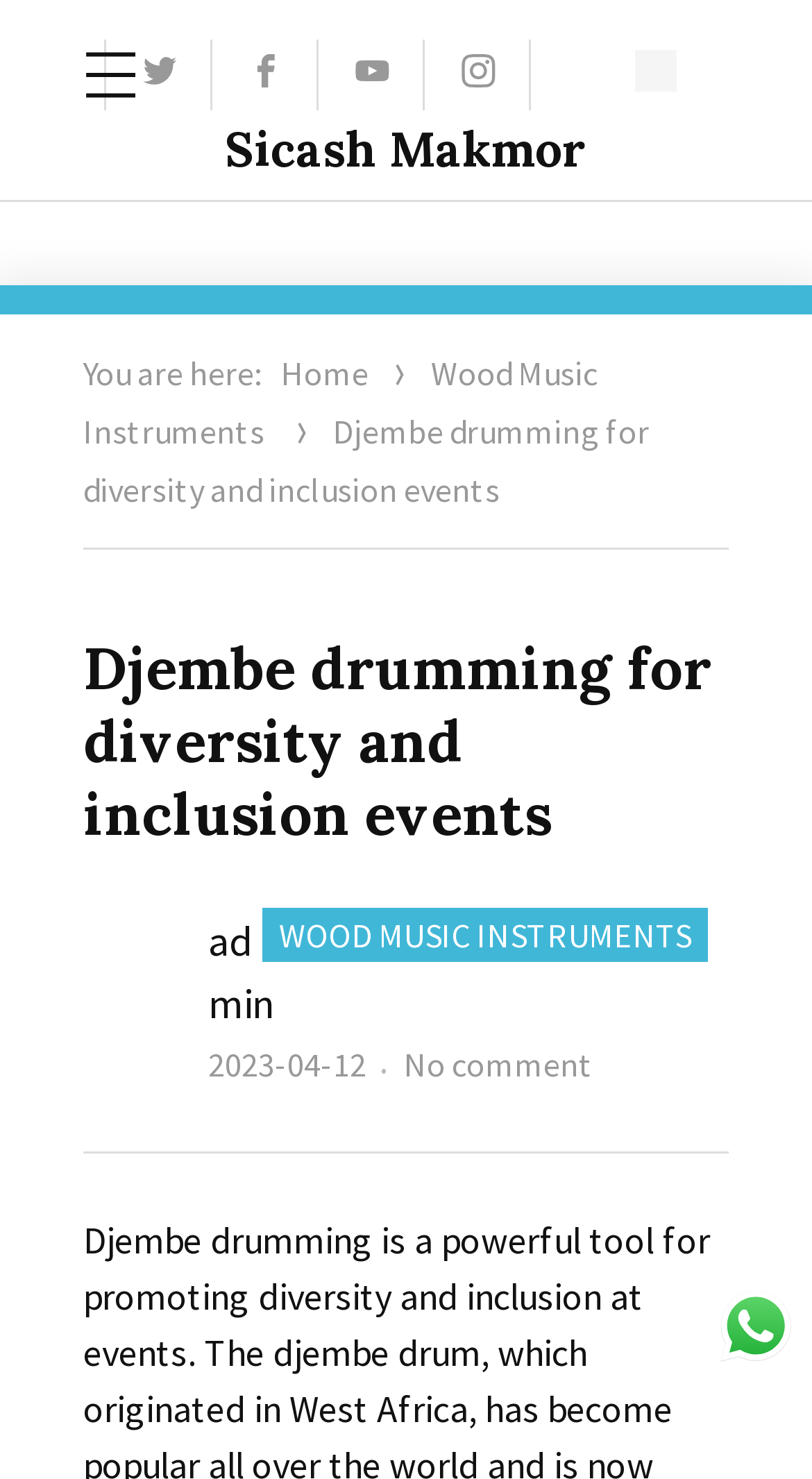Determine the bounding box coordinates of the element's region needed to click to follow the instruction: "Search for a term". Provide these coordinates as four float numbers between 0 and 1, formatted as [left, top, right, bottom].

None